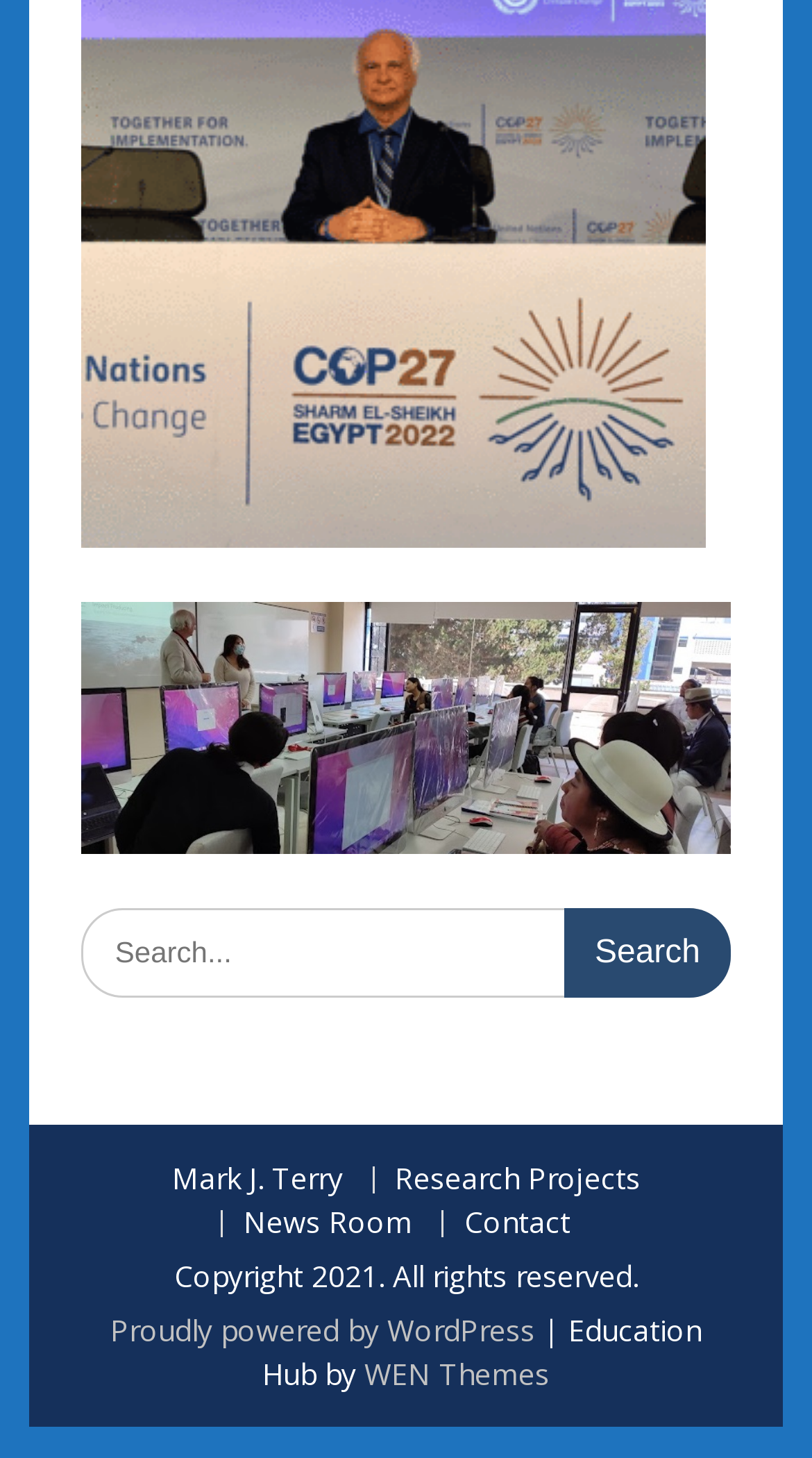How many main links are present at the top?
Please provide a single word or phrase based on the screenshot.

4